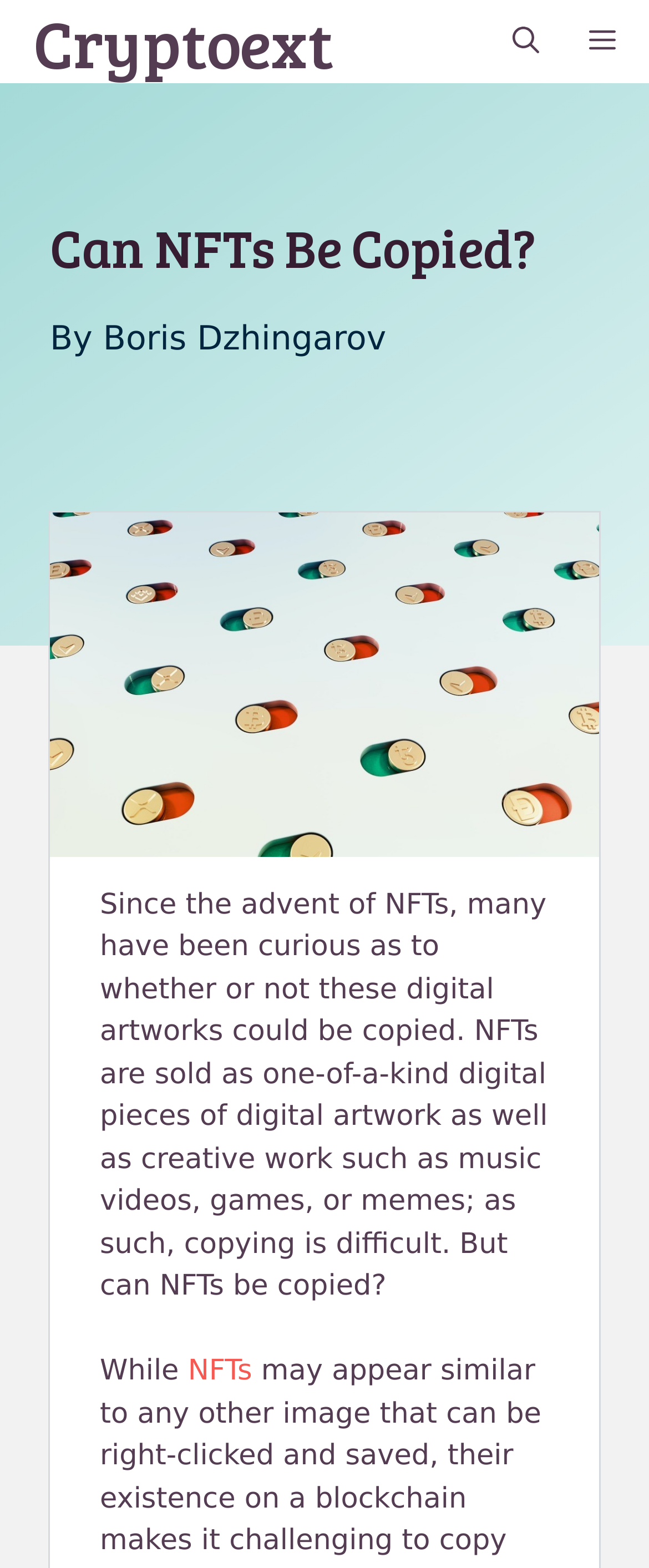What type of digital artworks are mentioned in the article?
Using the visual information, reply with a single word or short phrase.

music videos, games, or memes